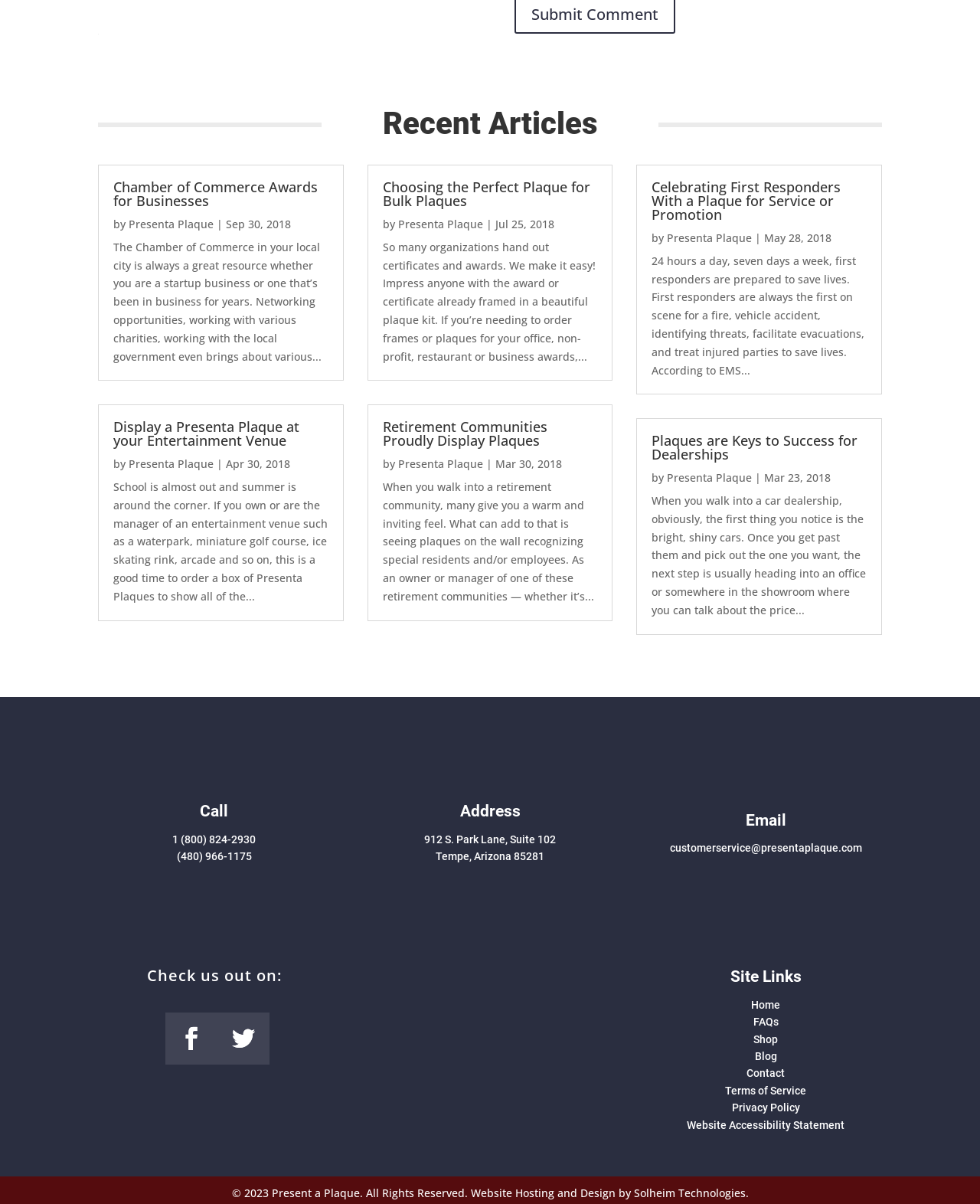Please look at the image and answer the question with a detailed explanation: What is the company that hosts and designs the website?

I found the company that hosts and designs the website by looking at the footer section of the webpage, where it mentions 'Website Hosting and Design by Solheim Technologies'.